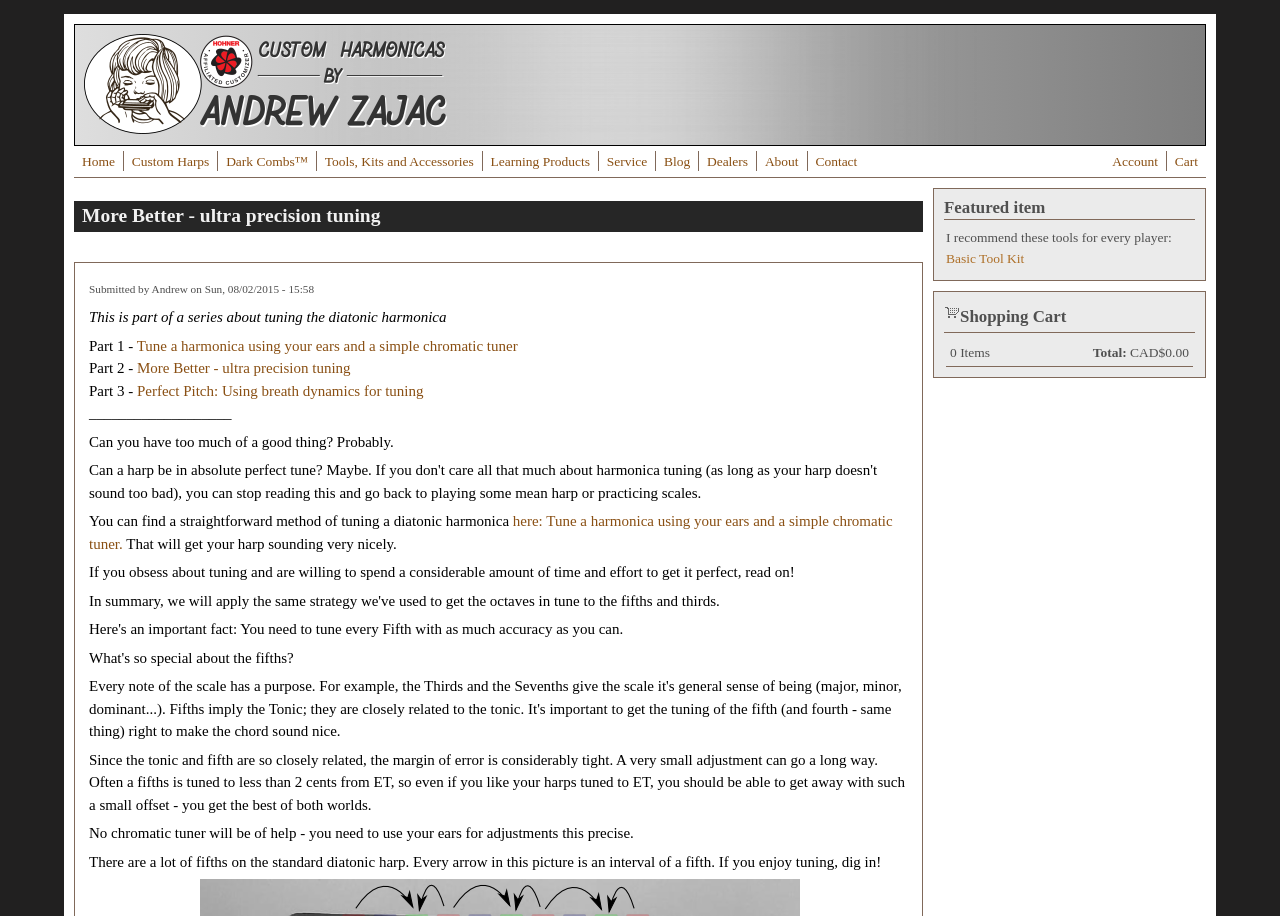How many items are in the shopping cart?
Can you offer a detailed and complete answer to this question?

I found the table element with the heading 'View your shopping cart' and then looked for the gridcell element with the text '0 Items', which indicates the number of items in the shopping cart.